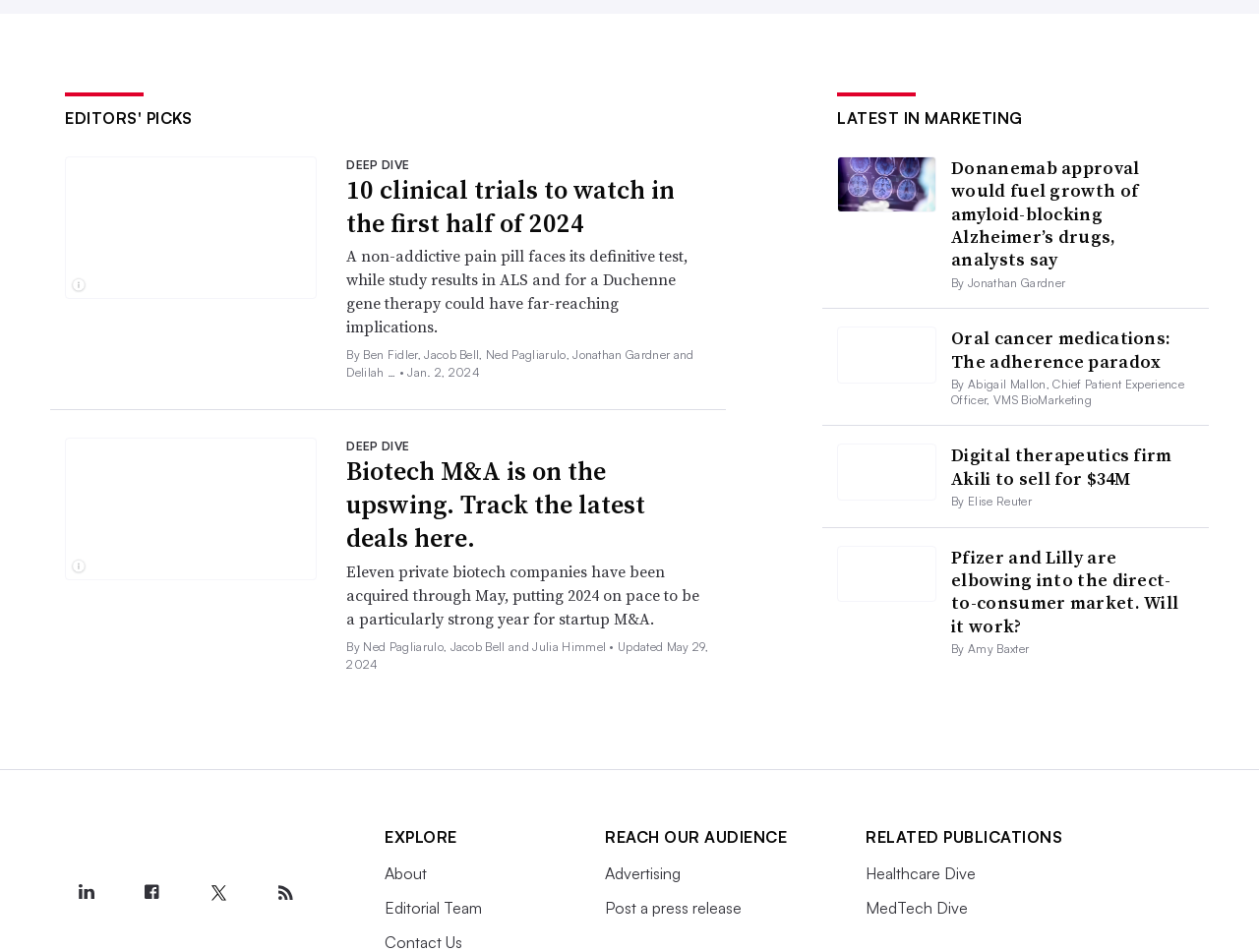What is the topic of the first deep dive article?
Based on the screenshot, respond with a single word or phrase.

Clinical trials